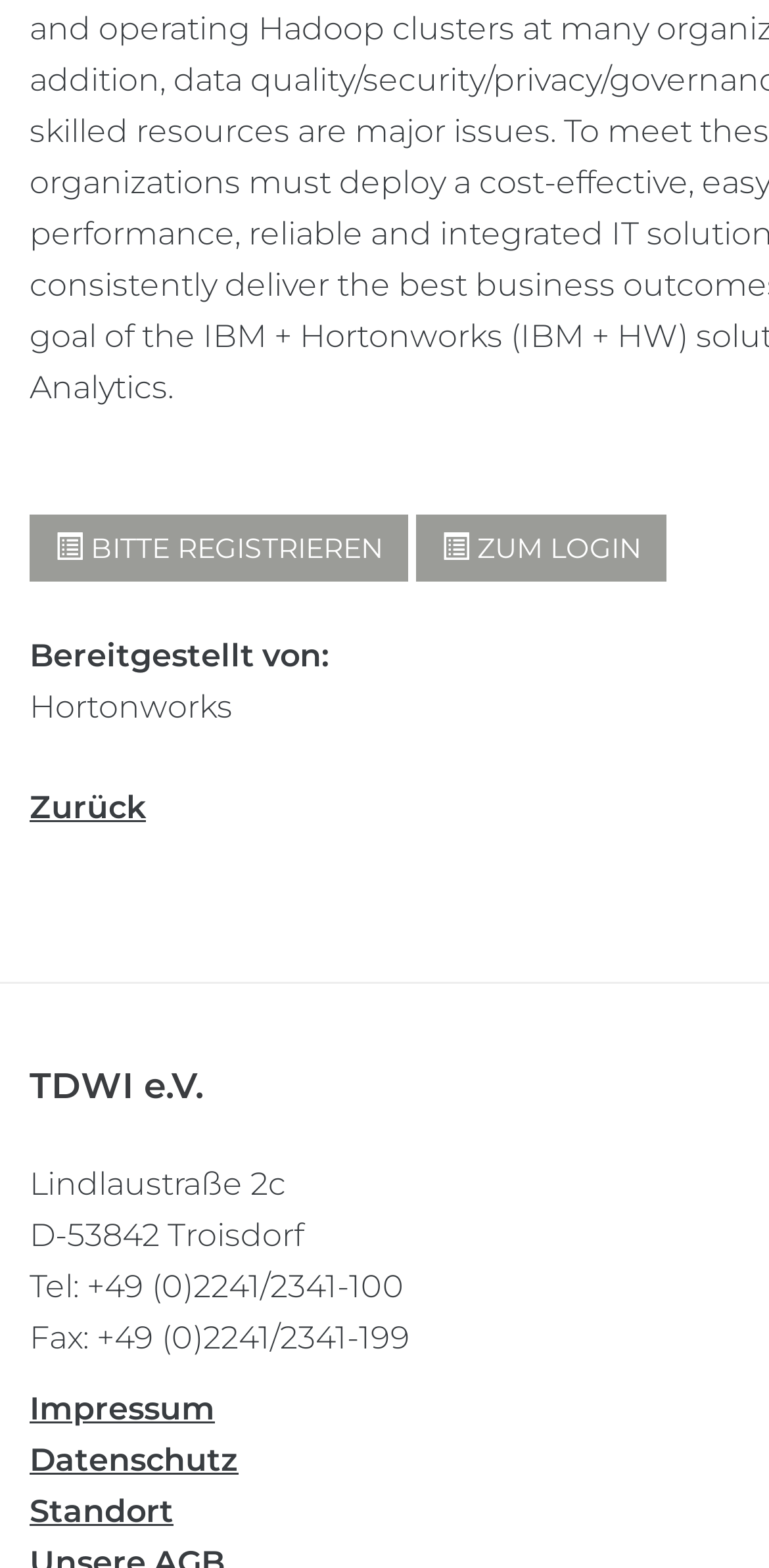Please give a succinct answer using a single word or phrase:
What is the fax number of the company?

+49 (0)2241/2341-199